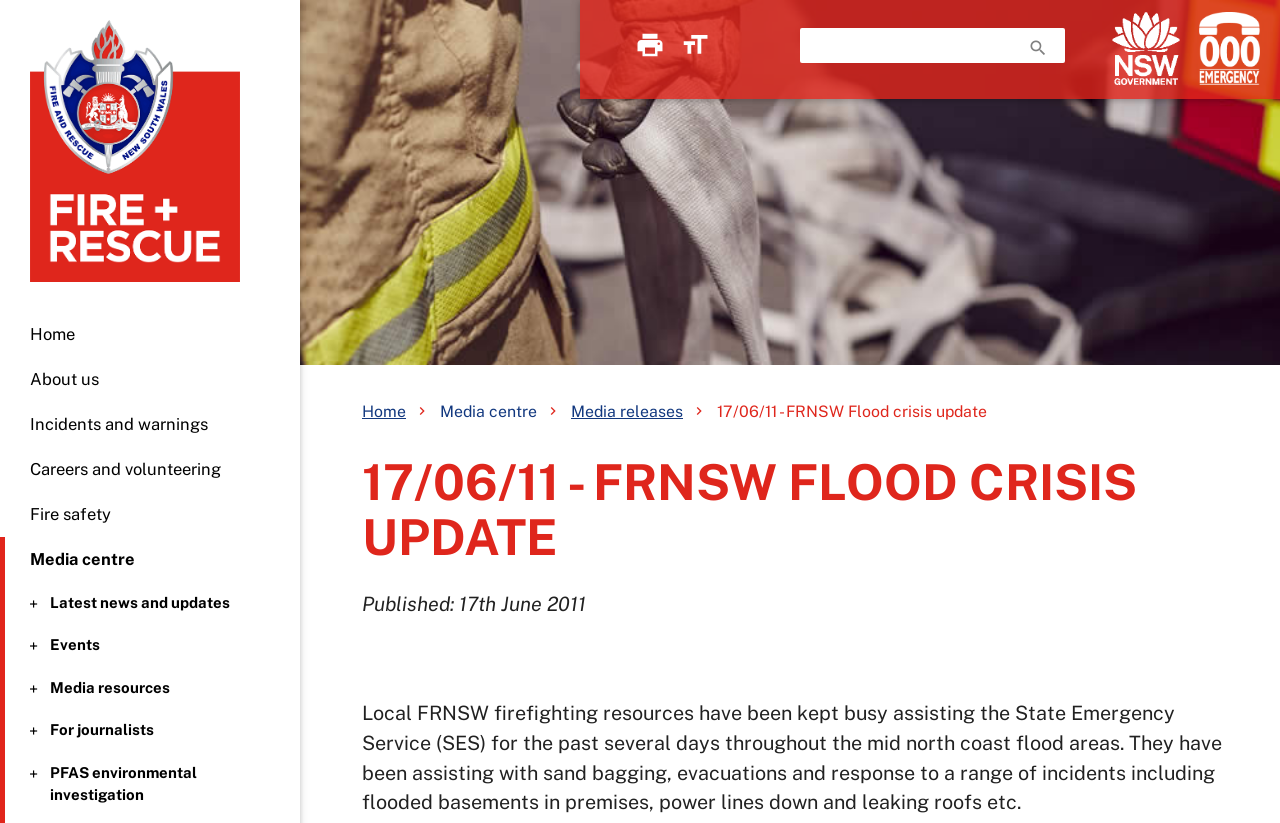Provide a short answer to the following question with just one word or phrase: What is the role of FRNSW firefighting resources in the flood crisis?

Assisting SES